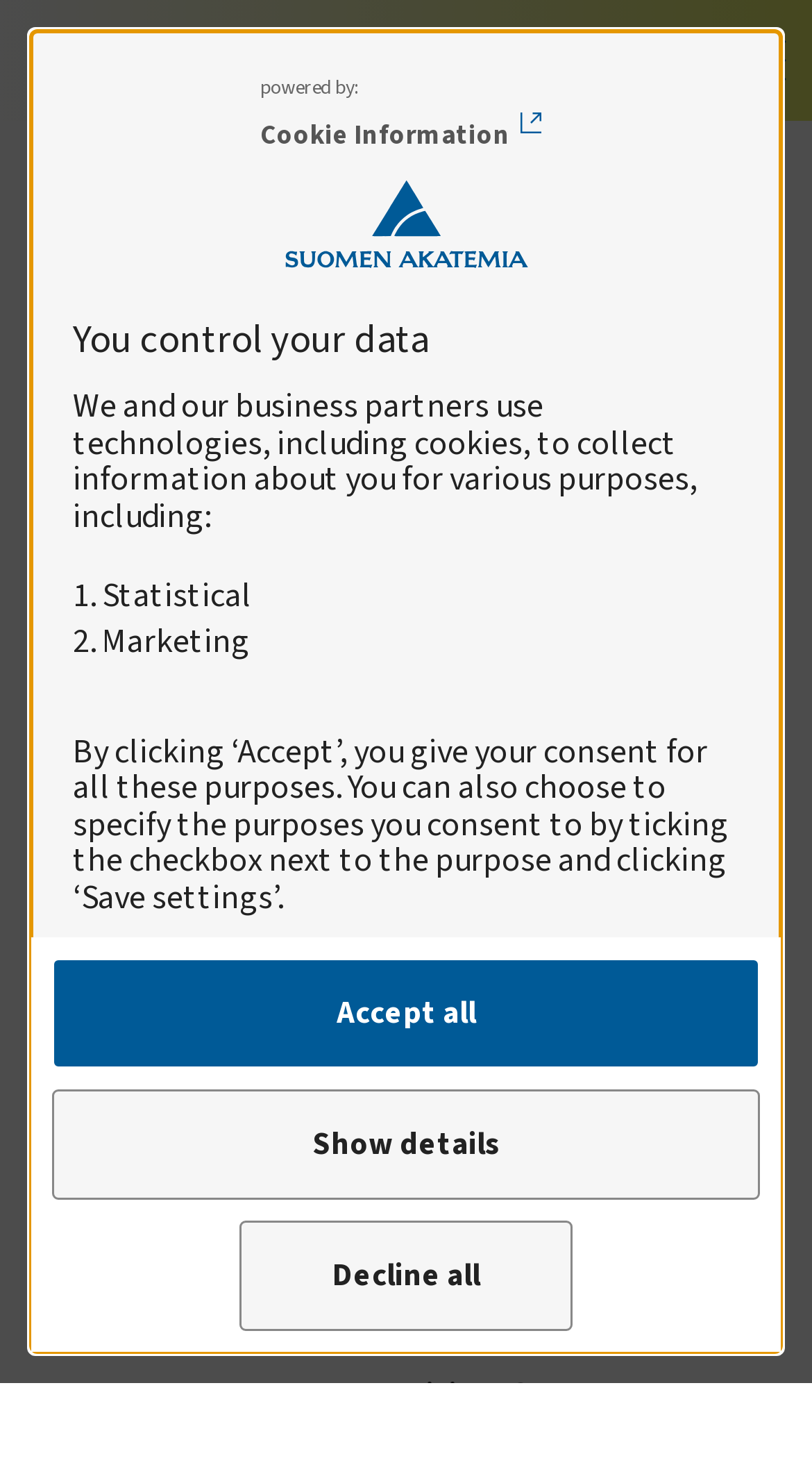Please determine the bounding box coordinates for the element with the description: "aria-label="Open mobile menu"".

[0.9, 0.021, 0.974, 0.063]